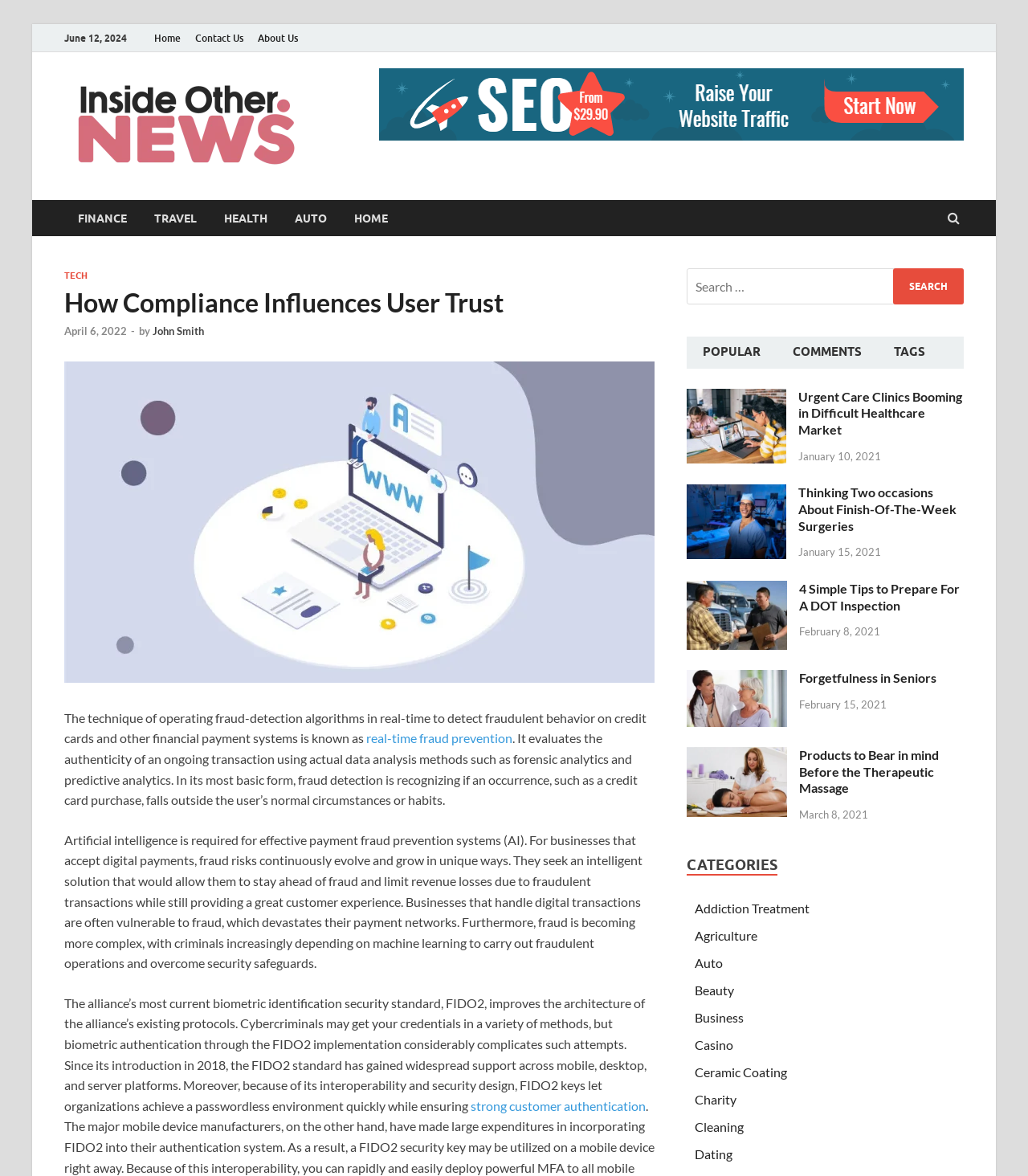Locate the bounding box coordinates of the clickable element to fulfill the following instruction: "Learn more about 'real-time fraud prevention'". Provide the coordinates as four float numbers between 0 and 1 in the format [left, top, right, bottom].

[0.356, 0.621, 0.498, 0.634]